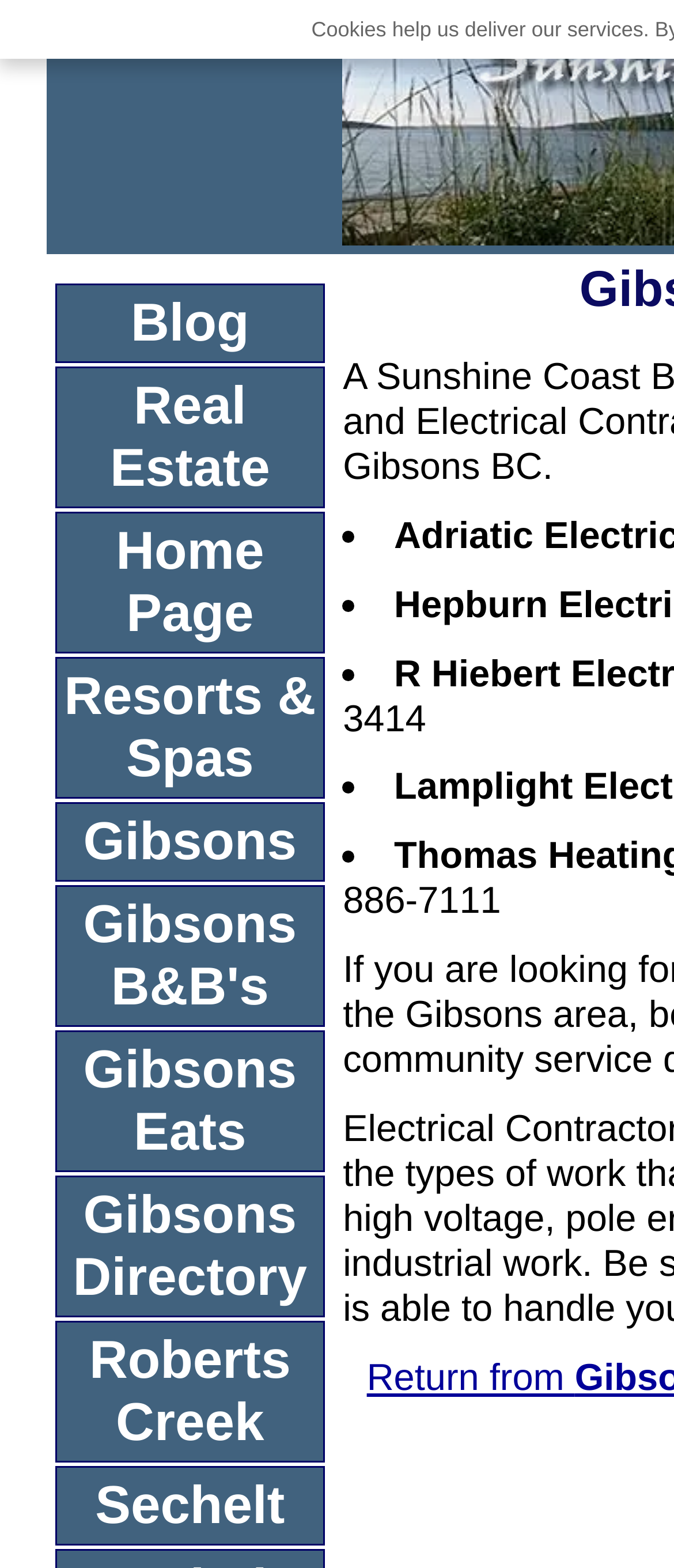Please identify the bounding box coordinates of the clickable element to fulfill the following instruction: "Click on the 'Gibsons Directory' link". The coordinates should be four float numbers between 0 and 1, i.e., [left, top, right, bottom].

[0.081, 0.75, 0.483, 0.84]